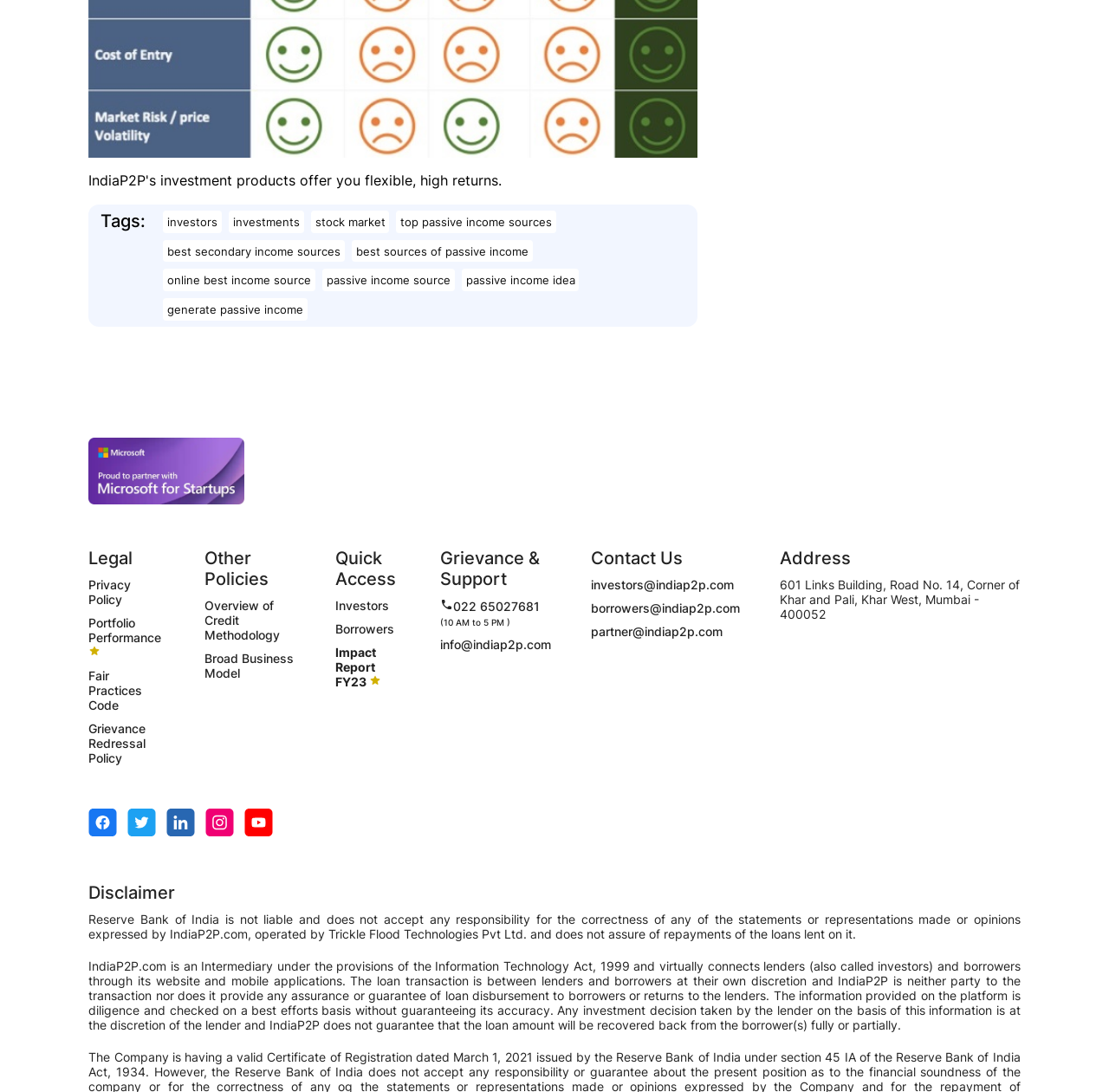What is the company's logo?
Please respond to the question with as much detail as possible.

The company's logo is located at the top left corner of the webpage, and it is an image with the text 'MS Logo'.